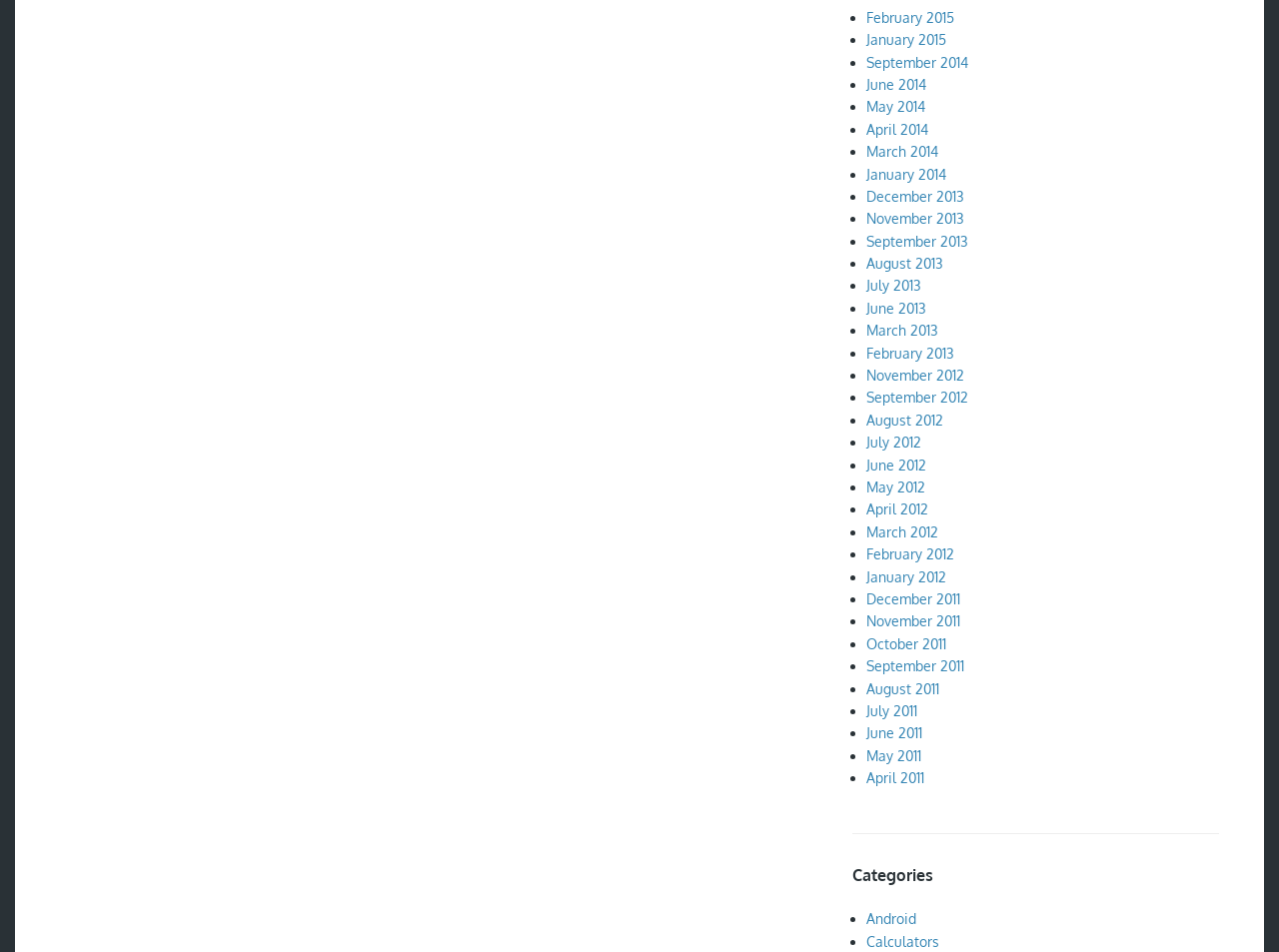Are the months listed in chronological order?
Please describe in detail the information shown in the image to answer the question.

I looked at the list of months and found that they are not in chronological order. For example, 'February 2015' is listed above 'January 2015', which suggests that the list is not in chronological order.